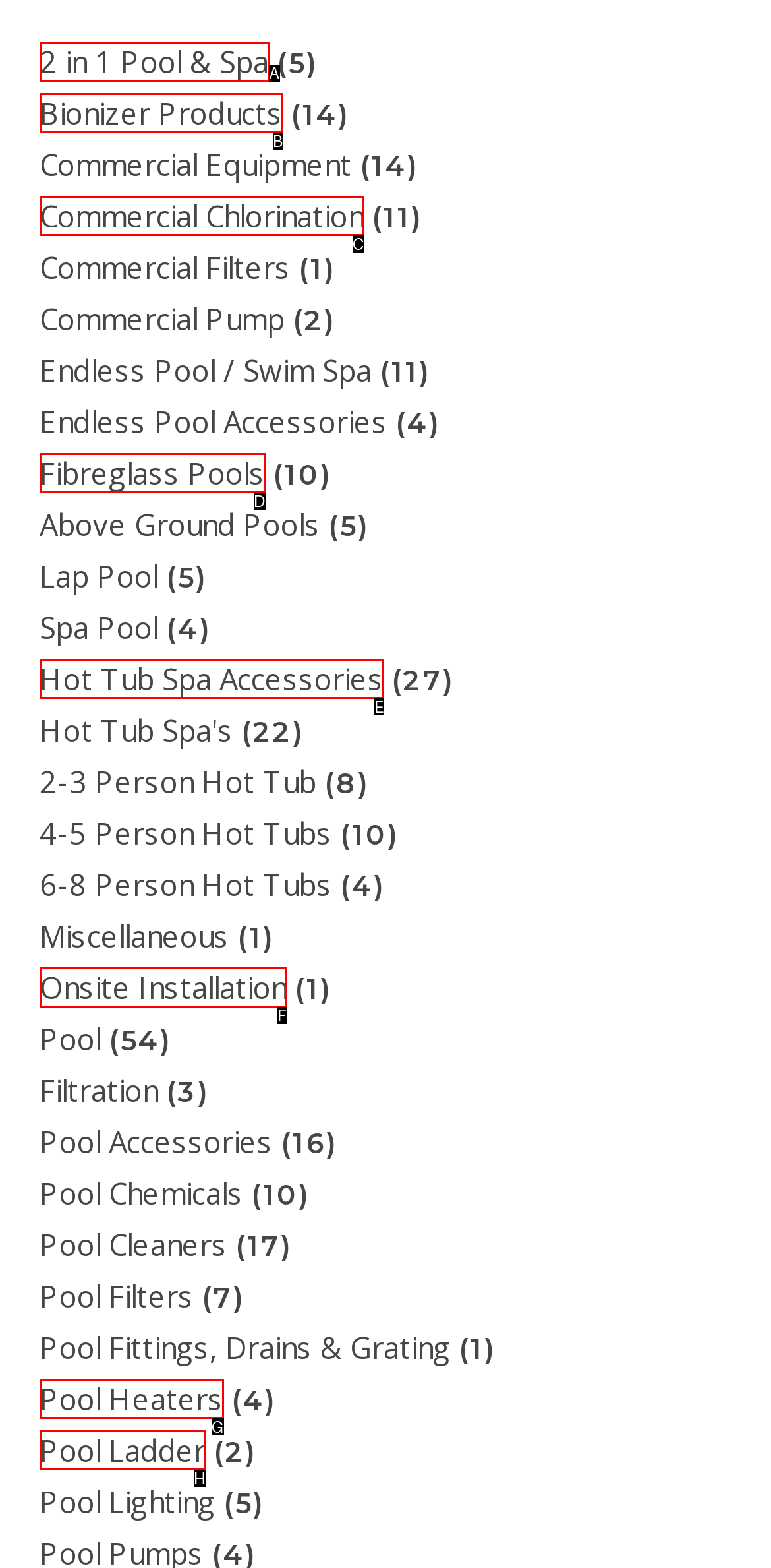Given the description: Hot Tub Spa Accessories, identify the HTML element that fits best. Respond with the letter of the correct option from the choices.

E